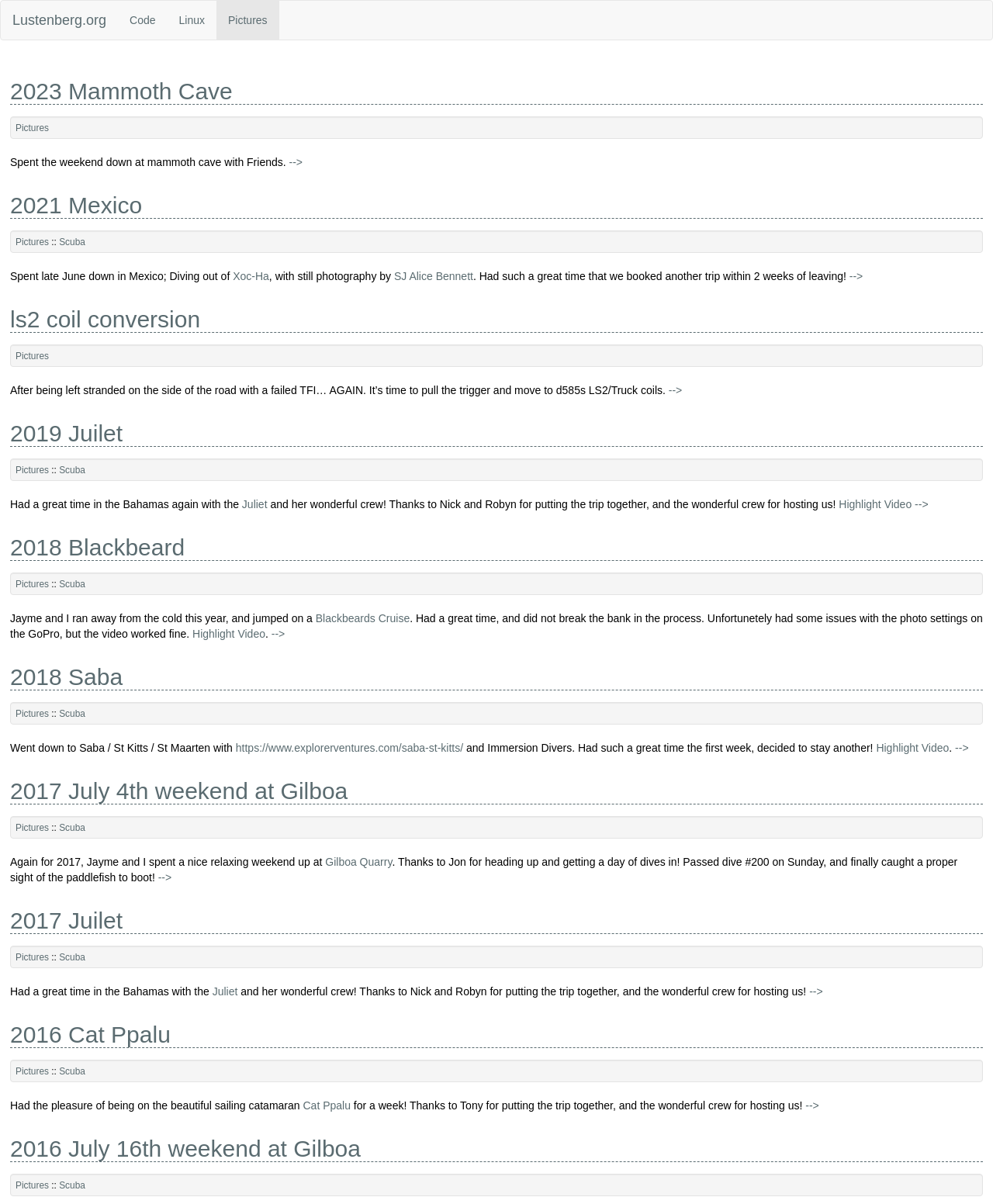Please determine the bounding box of the UI element that matches this description: SJ Alice Bennett. The coordinates should be given as (top-left x, top-left y, bottom-right x, bottom-right y), with all values between 0 and 1.

[0.397, 0.224, 0.477, 0.235]